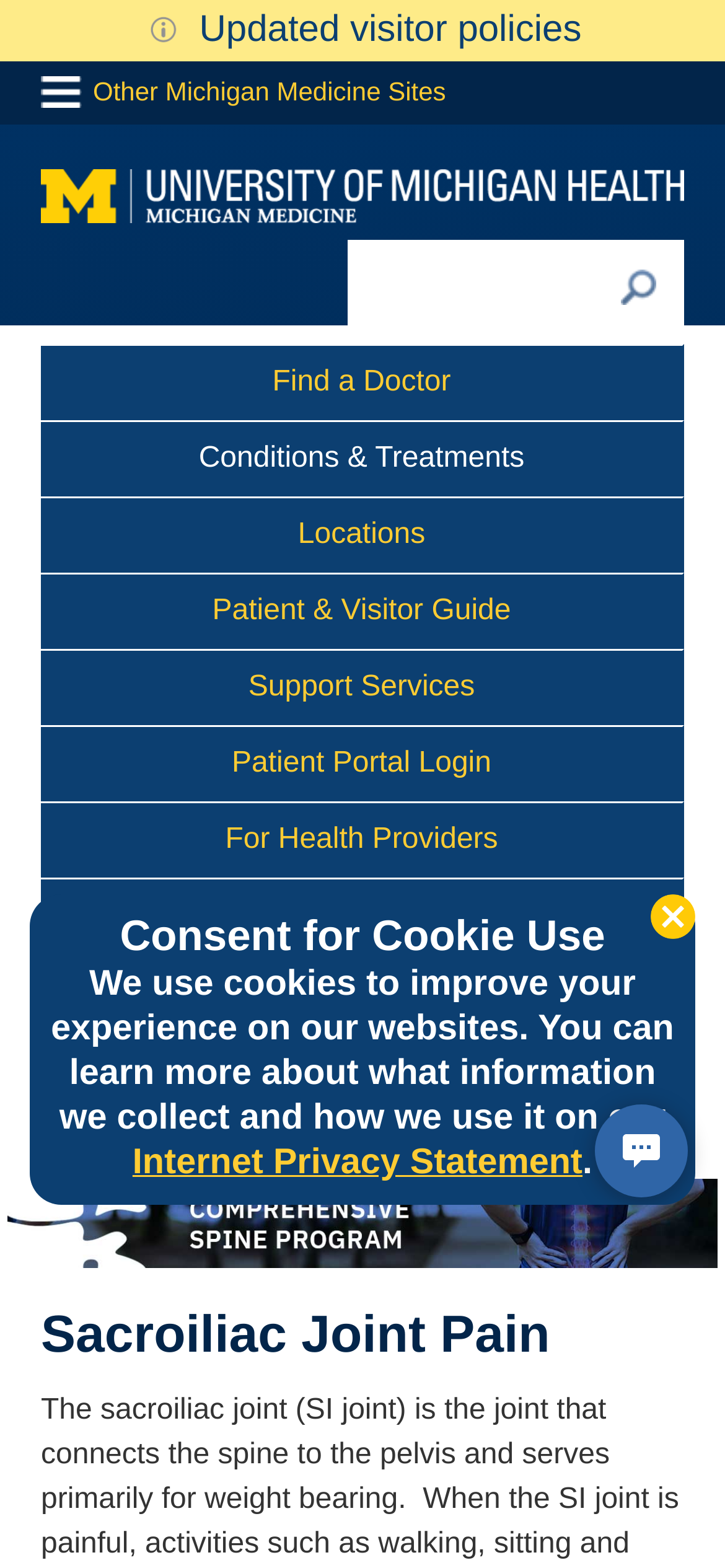Identify the bounding box of the HTML element described here: "title="Michigan Medicine logo - Home"". Provide the coordinates as four float numbers between 0 and 1: [left, top, right, bottom].

[0.056, 0.108, 0.944, 0.153]